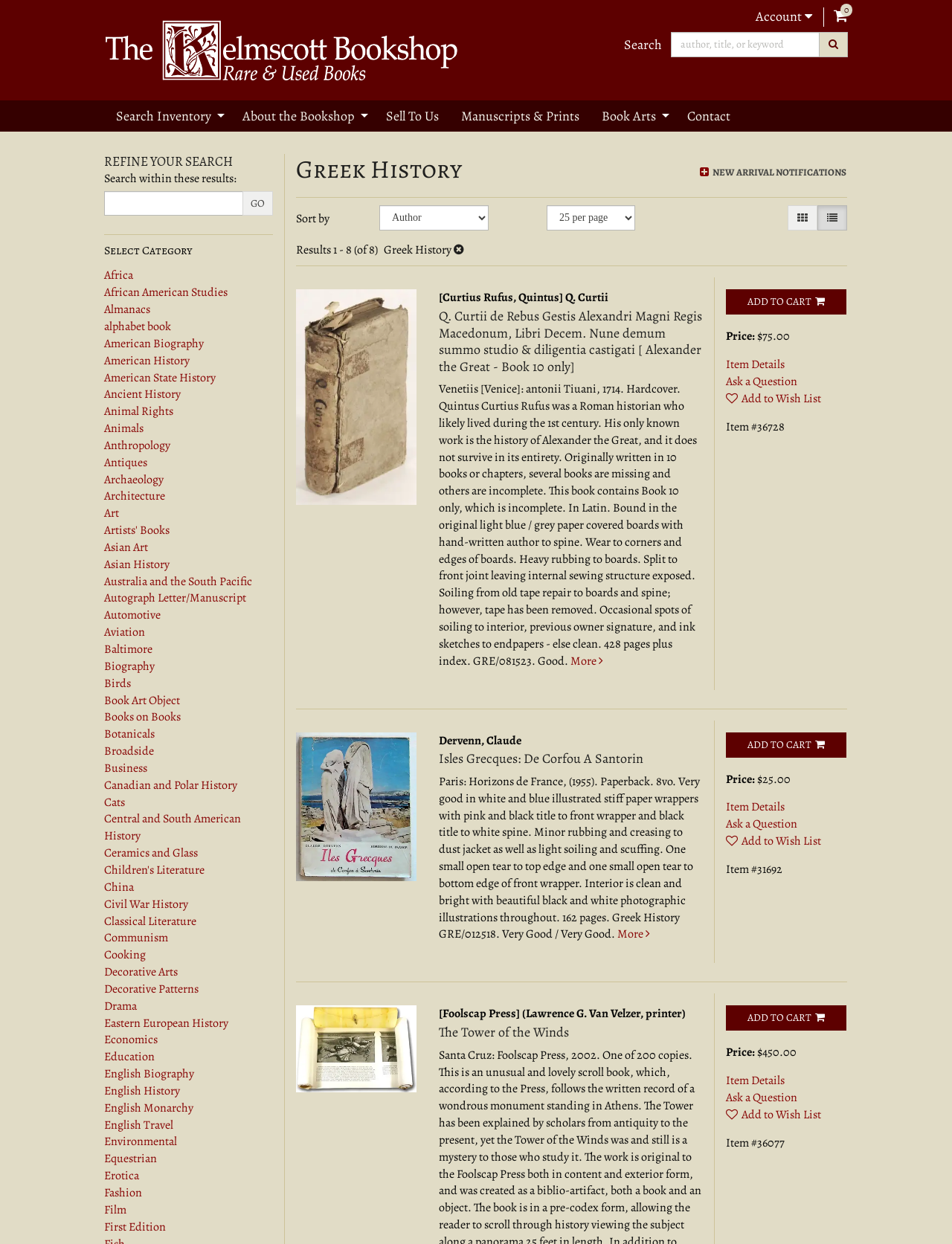Given the following UI element description: "Publications", find the bounding box coordinates in the webpage screenshot.

None